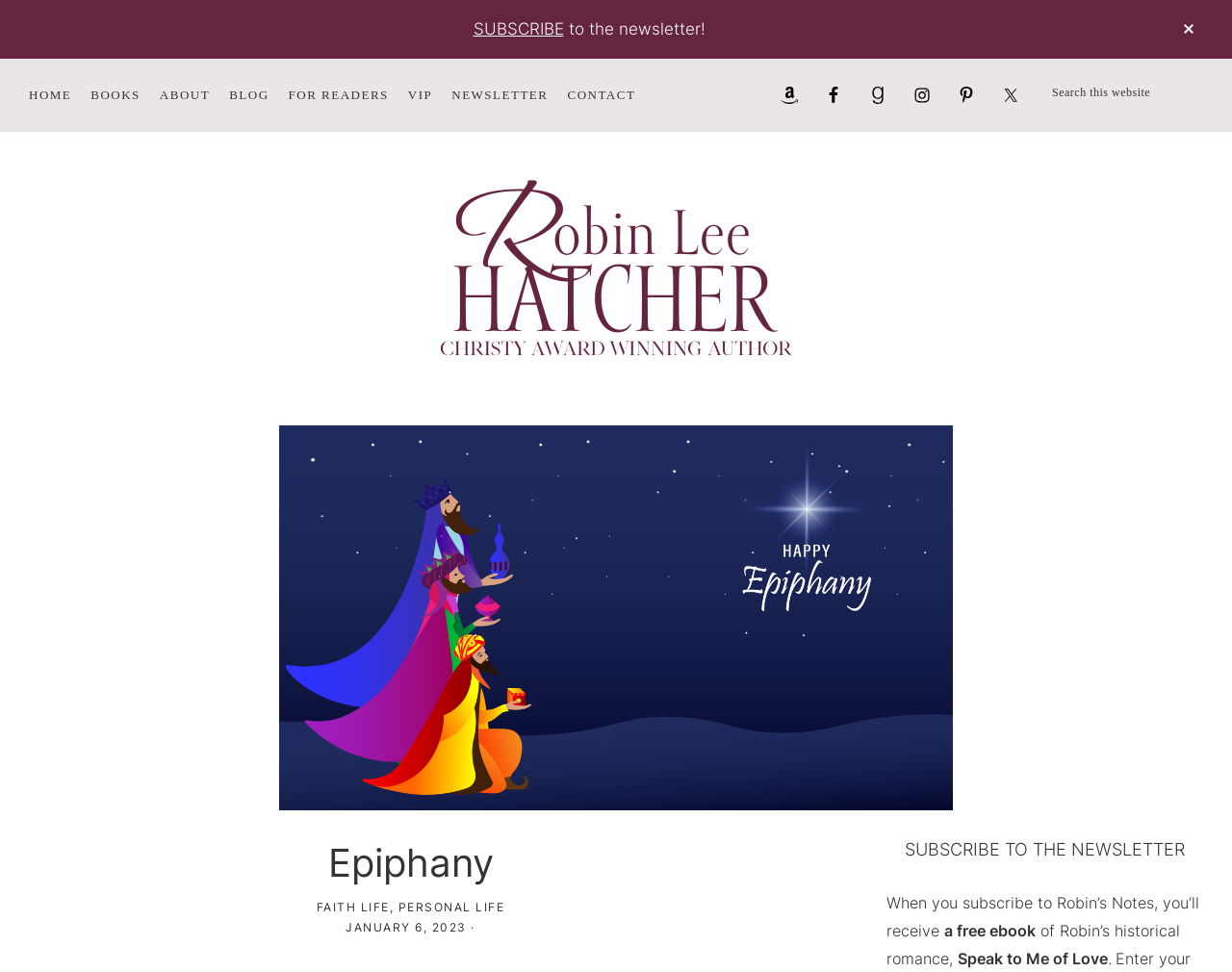Extract the bounding box coordinates for the described element: "parent_node: ROBIN LEE HATCHER". The coordinates should be represented as four float numbers between 0 and 1: [left, top, right, bottom].

[0.344, 0.18, 0.656, 0.2]